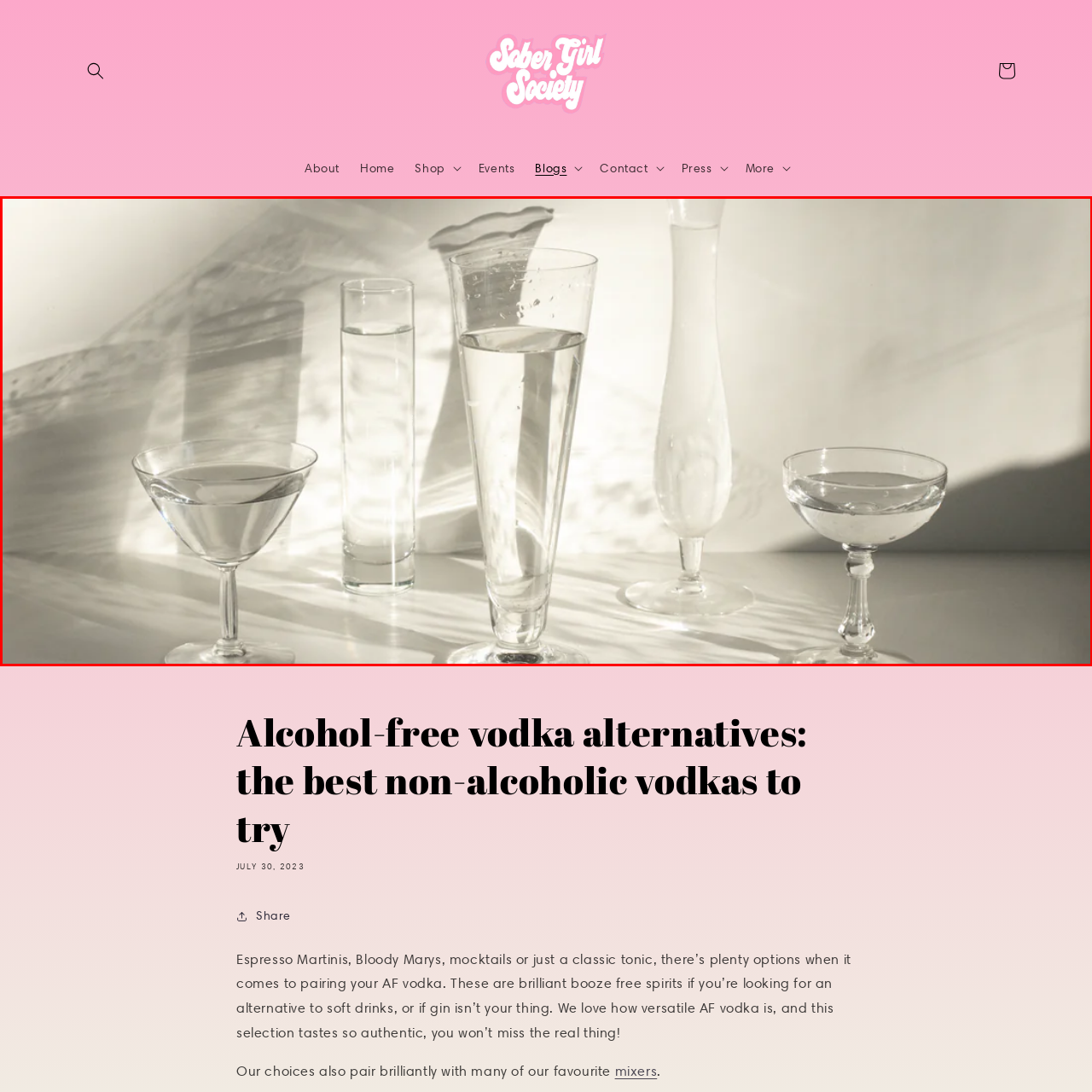Please scrutinize the portion of the image inside the purple boundary and provide an elaborate answer to the question below, relying on the visual elements: 
What is the atmosphere created by the image?

The light tones and minimalist aesthetic of the image create a serene atmosphere, making it an inviting visual representation for those seeking refreshing beverages without alcohol, as described in the caption.